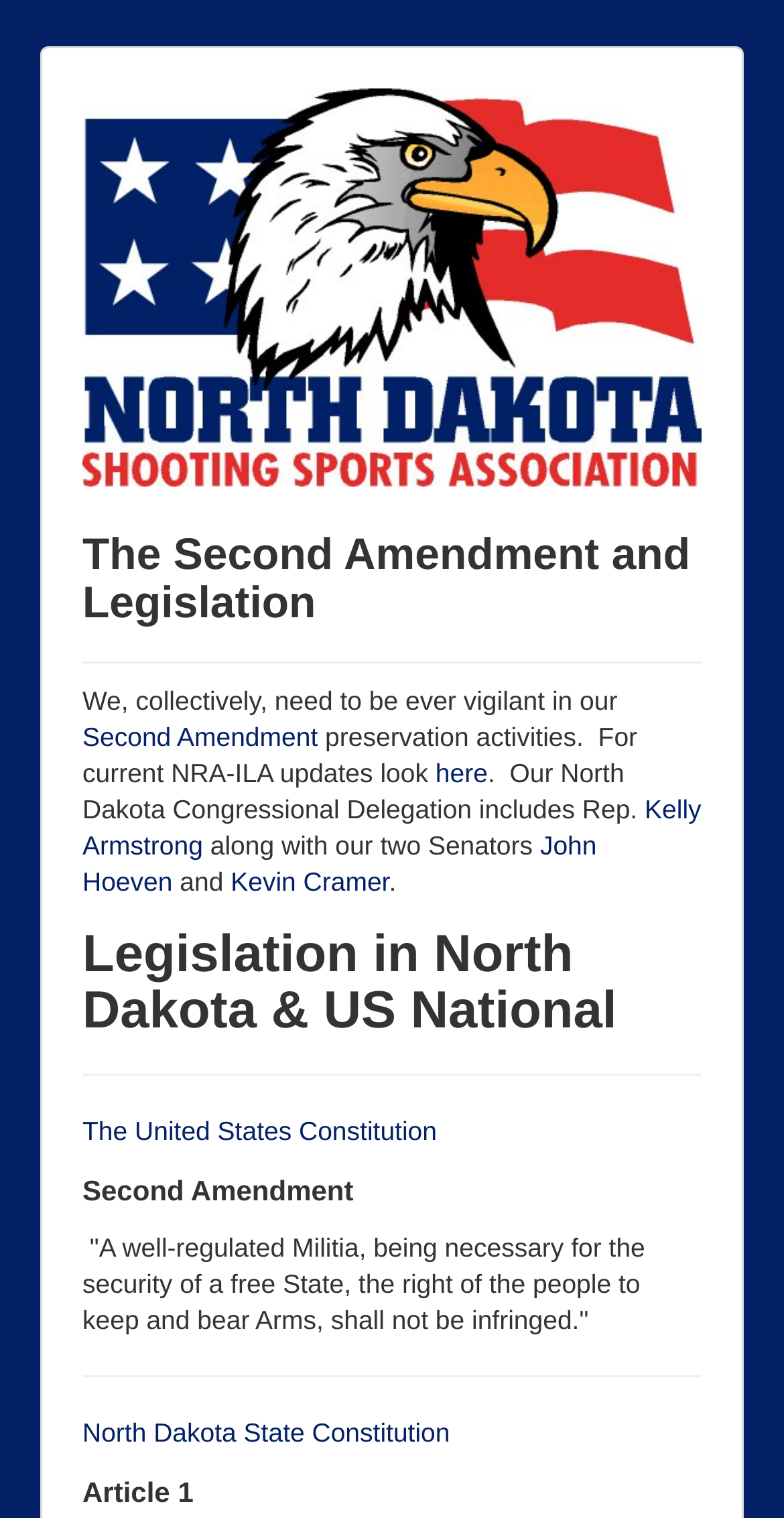Create a full and detailed caption for the entire webpage.

The webpage is about the North Dakota Shooting Sports Association, specifically focusing on legislation related to the Second Amendment. At the top, there is a logo and a link with the organization's name. Below it, a heading reads "The Second Amendment and Legislation". 

A paragraph of text follows, discussing the importance of preserving Second Amendment rights and providing a link to NRA-ILA updates. The text also mentions the North Dakota Congressional Delegation, including Representative Kelly Armstrong and Senators John Hoeven and Kevin Cramer, with links to their names.

Further down, there is a heading "Legislation in North Dakota & US National" followed by a horizontal separator. Below the separator, there is a link to "The United States Constitution". 

Another heading, "Second Amendment", appears next, followed by the text of the Second Amendment itself. A horizontal separator separates this section from the next, which contains a link to the "North Dakota State Constitution". 

Finally, a heading "Article 1" is located at the bottom of the page. Throughout the page, there are several links to relevant resources and names, as well as headings and separators to organize the content.